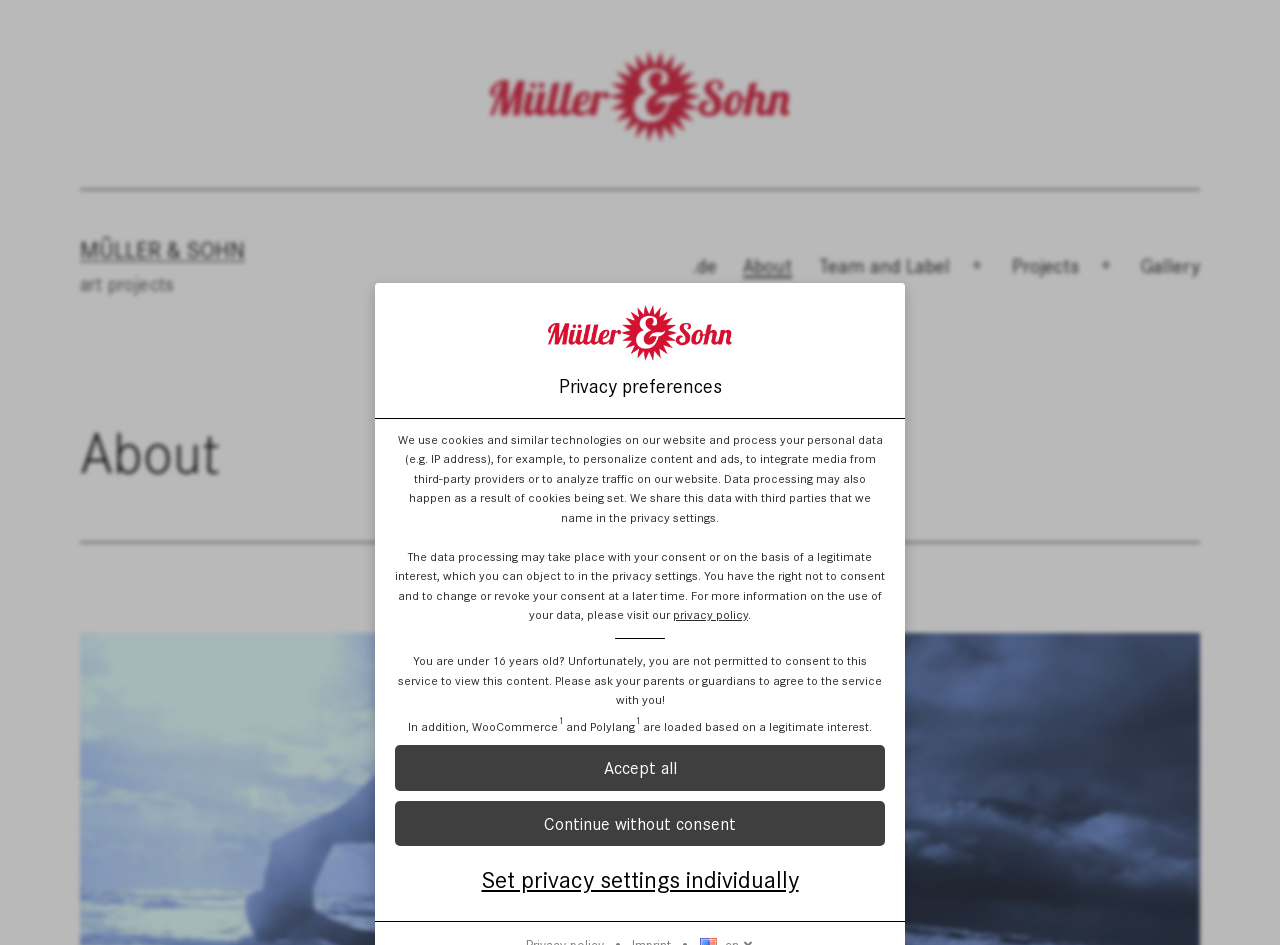Can you find the bounding box coordinates for the UI element given this description: "Accept all"? Provide the coordinates as four float numbers between 0 and 1: [left, top, right, bottom].

[0.309, 0.789, 0.691, 0.837]